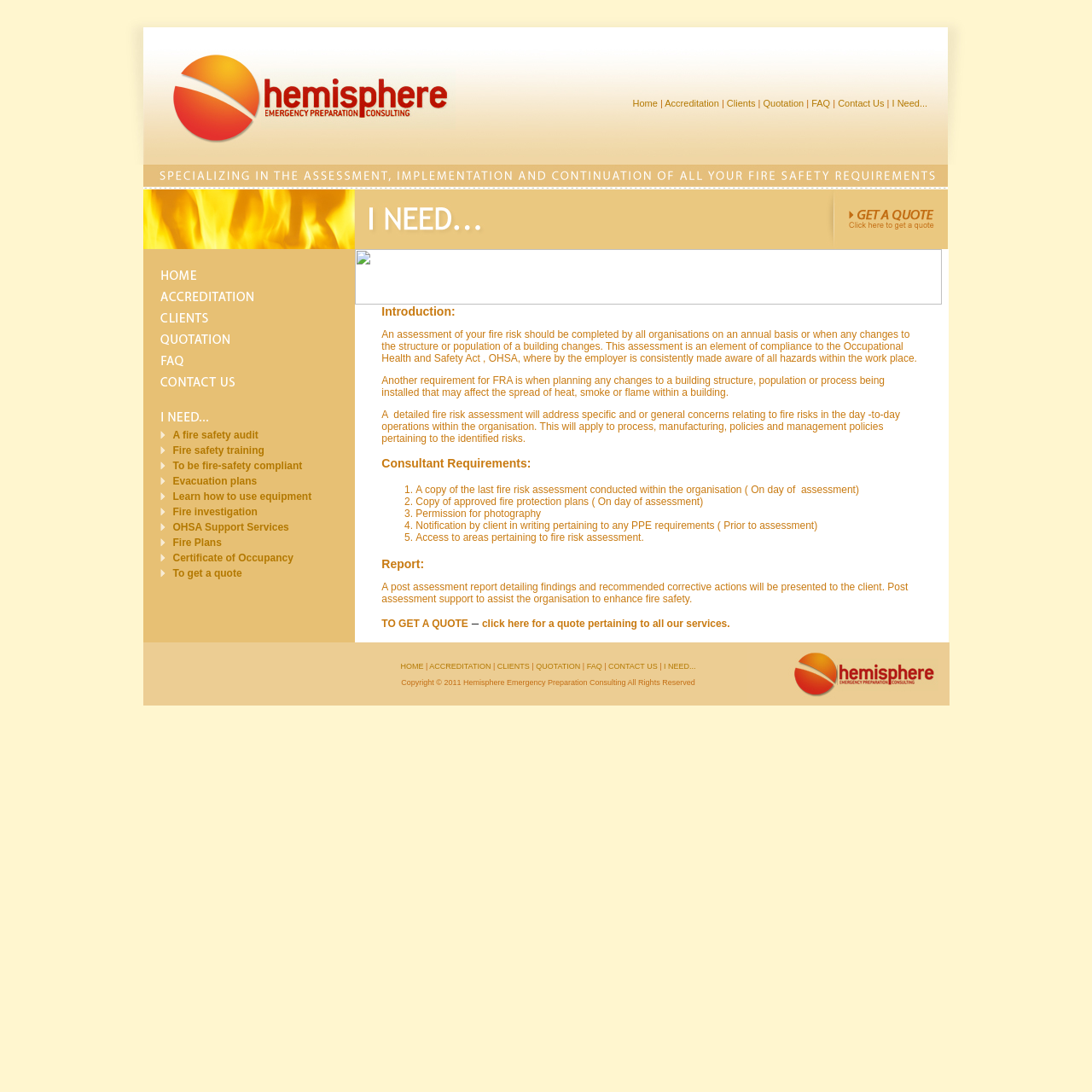Can you find the bounding box coordinates for the element that needs to be clicked to execute this instruction: "Get a quote"? The coordinates should be given as four float numbers between 0 and 1, i.e., [left, top, right, bottom].

[0.131, 0.38, 0.325, 0.394]